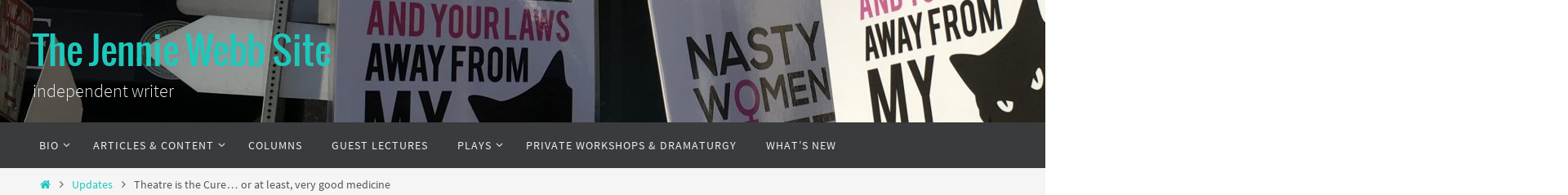Answer the question with a single word or phrase: 
What is the shape accompanying the signage?

Black cat silhouette